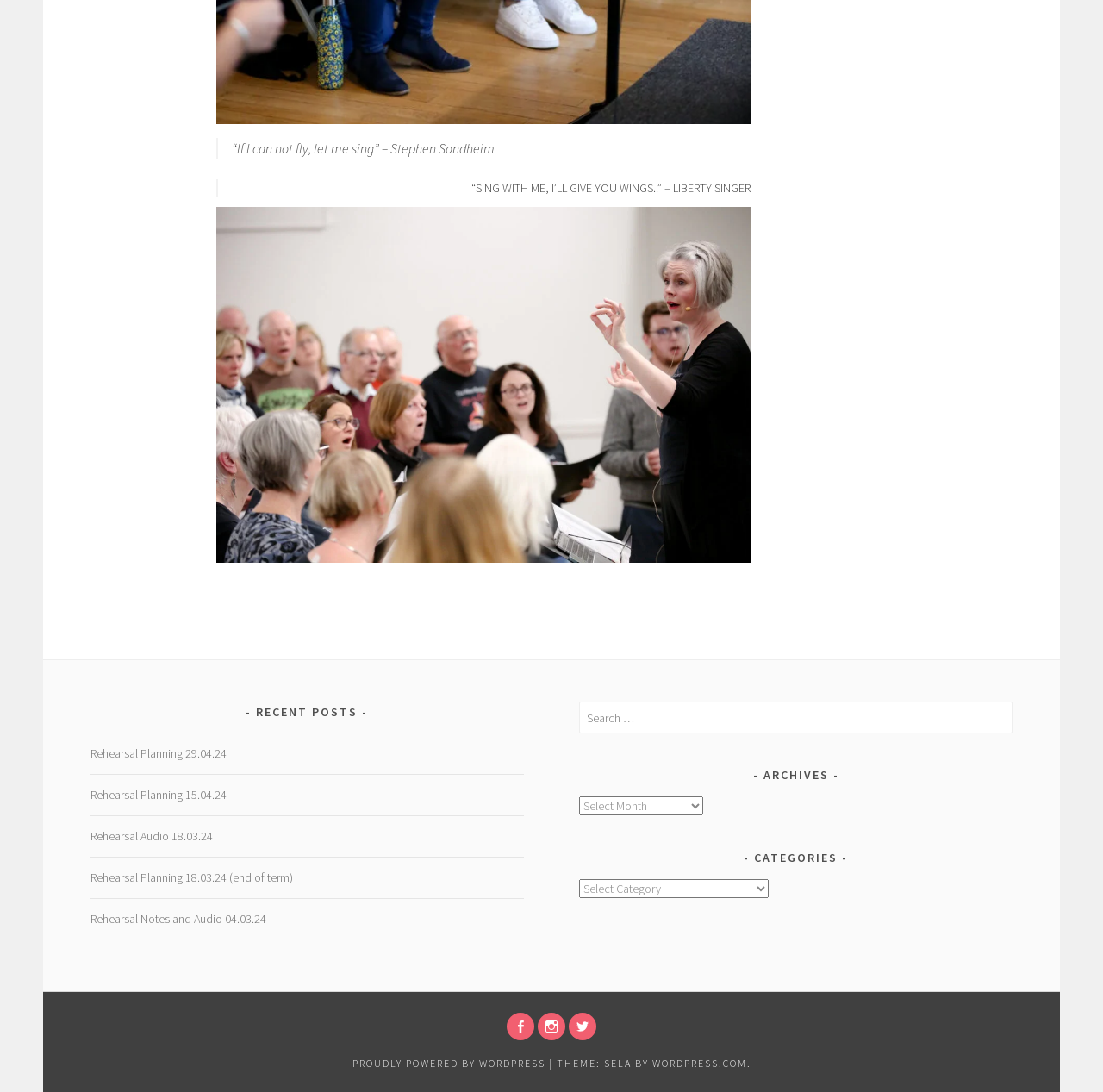Please identify the bounding box coordinates of the element's region that needs to be clicked to fulfill the following instruction: "Read recent post 'Rehearsal Planning 29.04.24'". The bounding box coordinates should consist of four float numbers between 0 and 1, i.e., [left, top, right, bottom].

[0.082, 0.683, 0.205, 0.697]